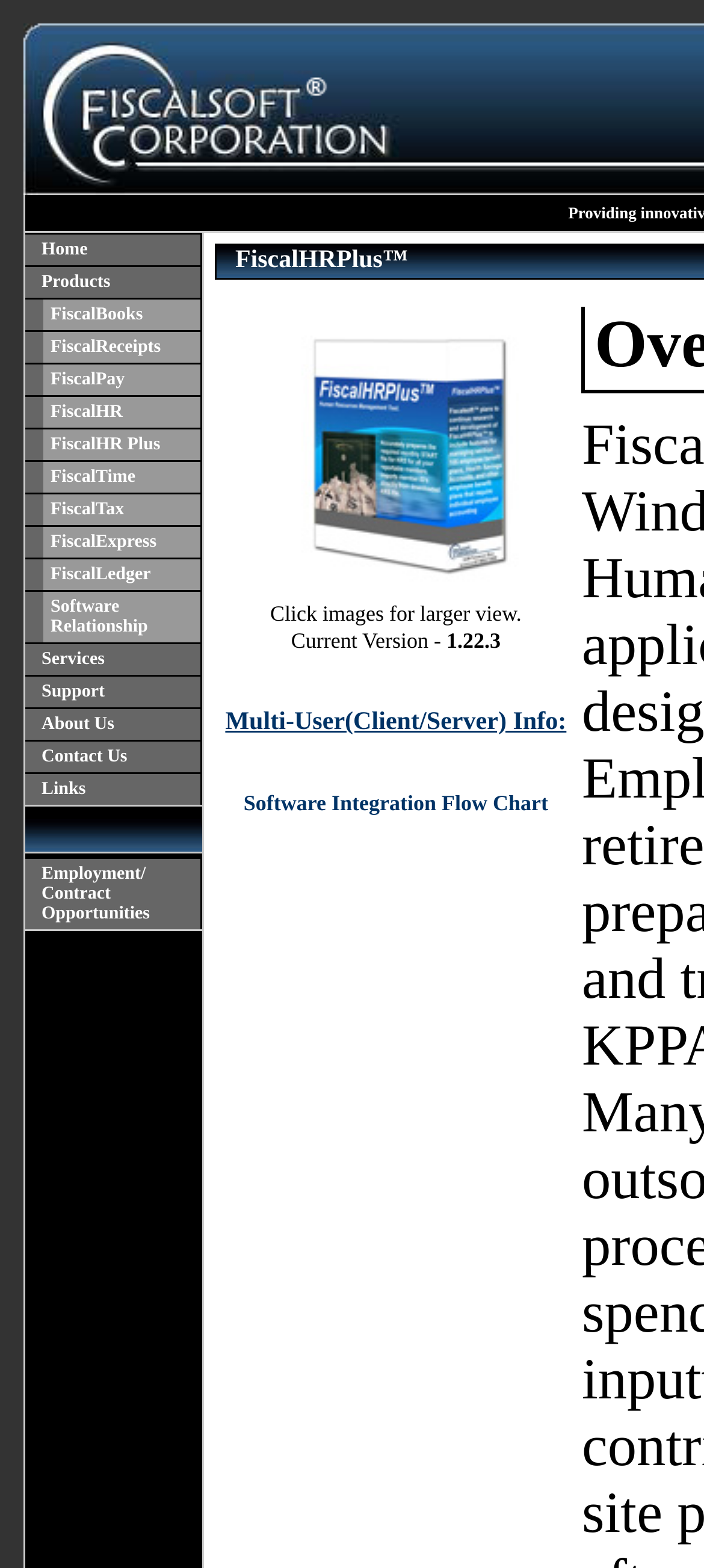Create an elaborate caption that covers all aspects of the webpage.

The webpage is about Fiscalsoft Corporation, a company that provides software solutions for counties, cities, and special districts in Kentucky. At the top-left corner, there is a logo of Fiscalsoft Corporation, which is an image with a link to the company's homepage. 

Below the logo, there is a navigation menu with 14 links, including "Home", "Products", "FiscalBooks", "FiscalReceipts", and so on. These links are aligned horizontally and take up about half of the webpage's width.

On the right side of the navigation menu, there are three tables with empty cells, which seem to be used for layout purposes. Below these tables, there is a section with a heading "Employment/ Contract Opportunities" and a link to a webpage with more information.

Further down, there is a section that appears to be promoting FiscalTime, a software product of Fiscalsoft Corporation. This section contains an image of FiscalTime, a link to a larger view of the image, and some text describing the current version of the software. There is also a link to a webpage with more information about the multi-user version of the software and a link to a software integration flow chart.

Overall, the webpage has a simple and organized layout, with a focus on providing easy access to information about Fiscalsoft Corporation and its software products.